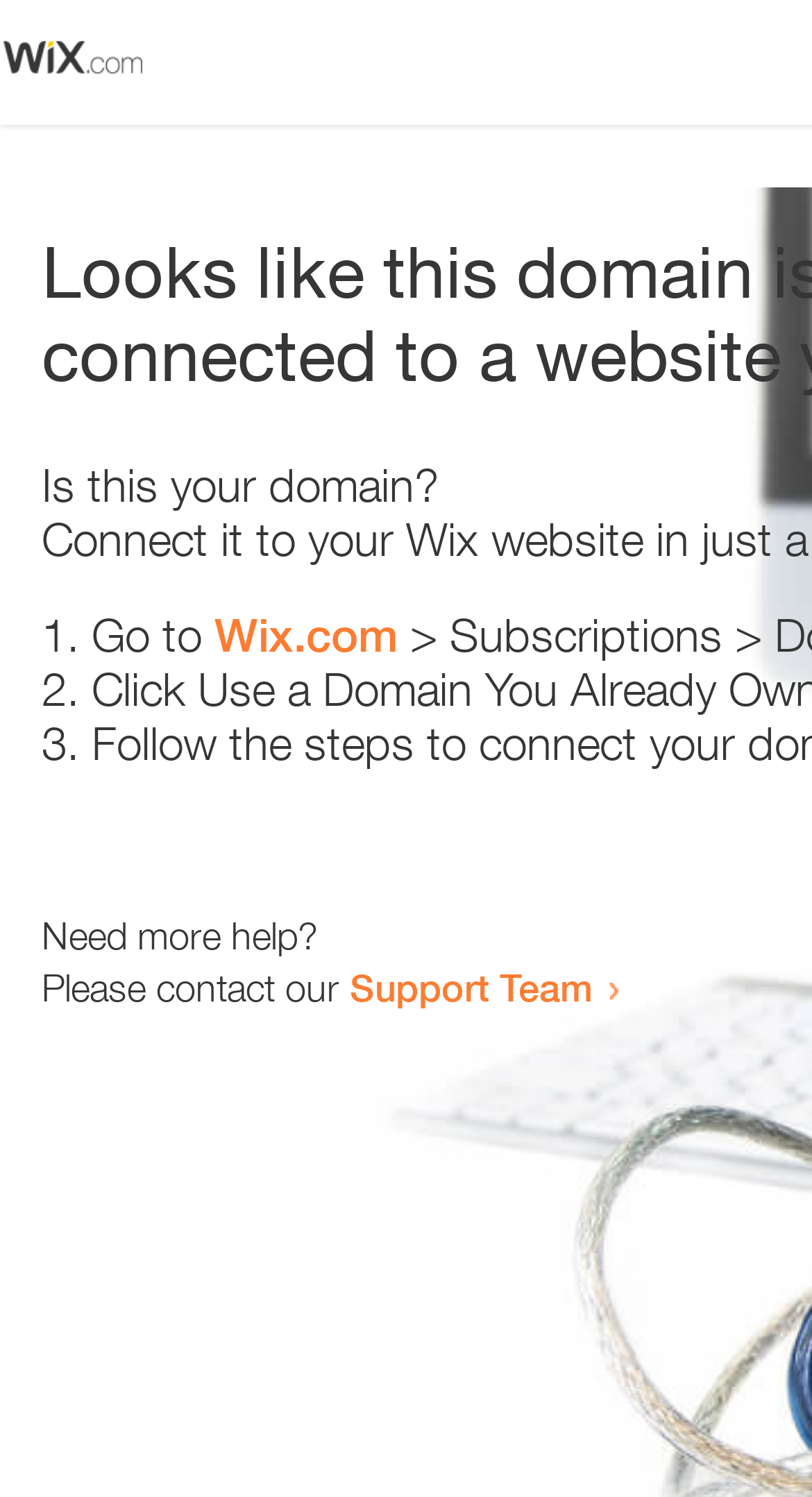Please find and generate the text of the main heading on the webpage.

Looks like this domain isn't
connected to a website yet